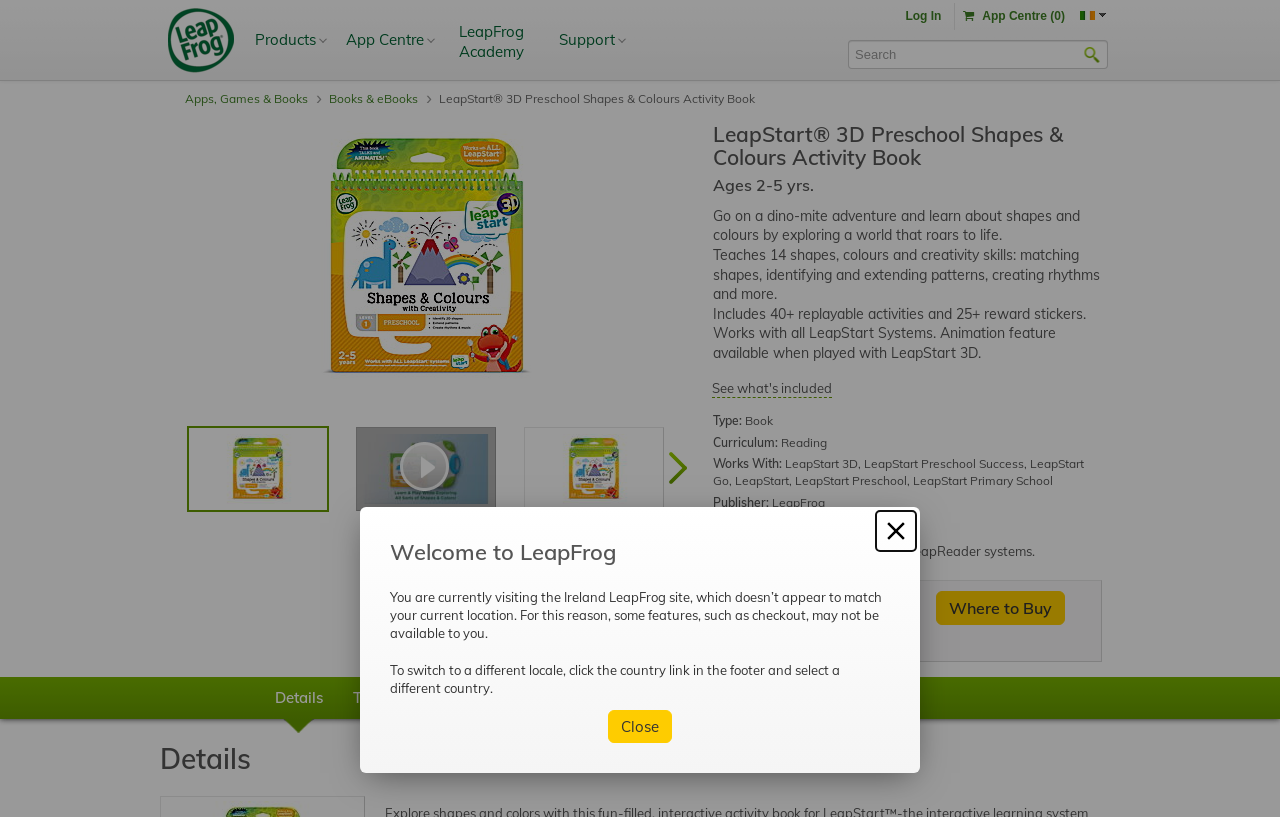Identify the bounding box coordinates of the clickable section necessary to follow the following instruction: "View the next image". The coordinates should be presented as four float numbers from 0 to 1, i.e., [left, top, right, bottom].

[0.522, 0.542, 0.538, 0.604]